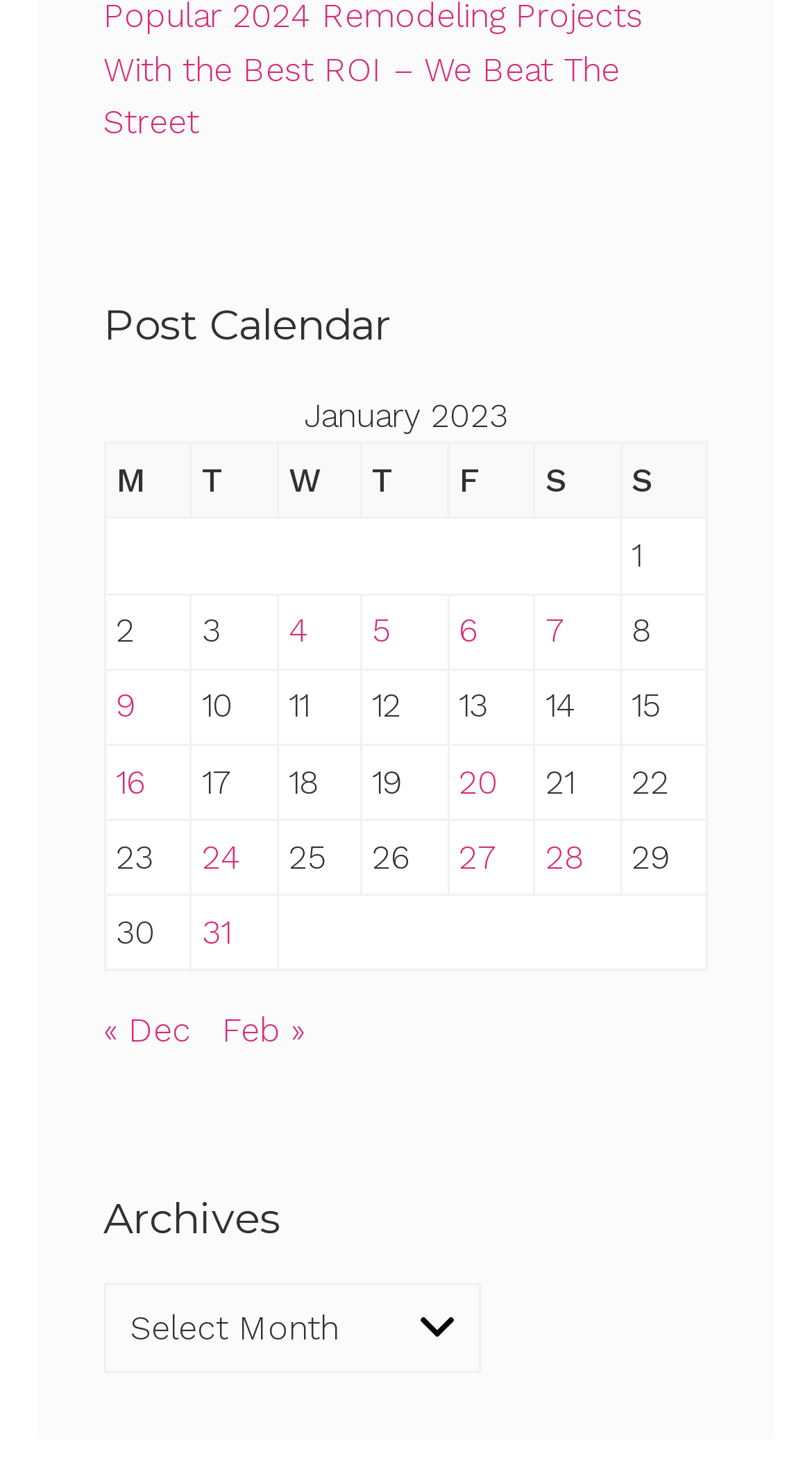Find the bounding box coordinates for the area you need to click to carry out the instruction: "View posts published on January 4, 2023". The coordinates should be four float numbers between 0 and 1, indicated as [left, top, right, bottom].

[0.356, 0.418, 0.381, 0.445]